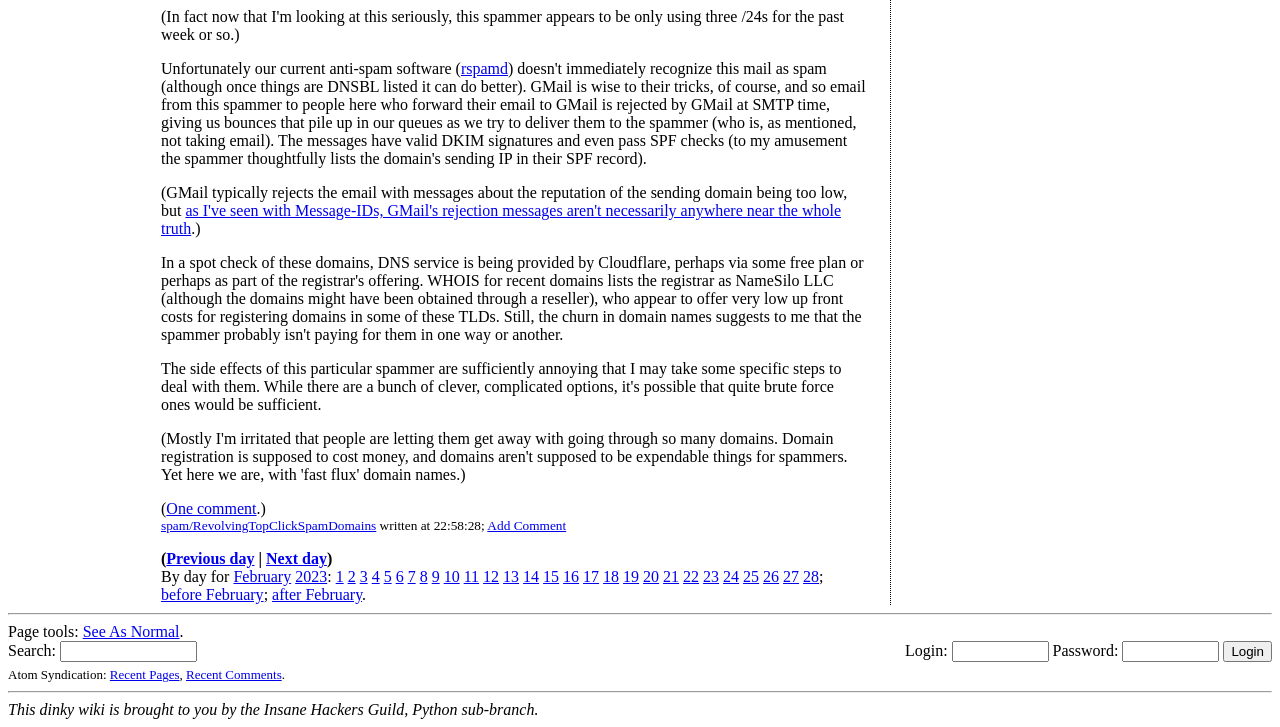Locate the bounding box coordinates for the element described below: "See As Normal". The coordinates must be four float values between 0 and 1, formatted as [left, top, right, bottom].

[0.065, 0.857, 0.14, 0.881]